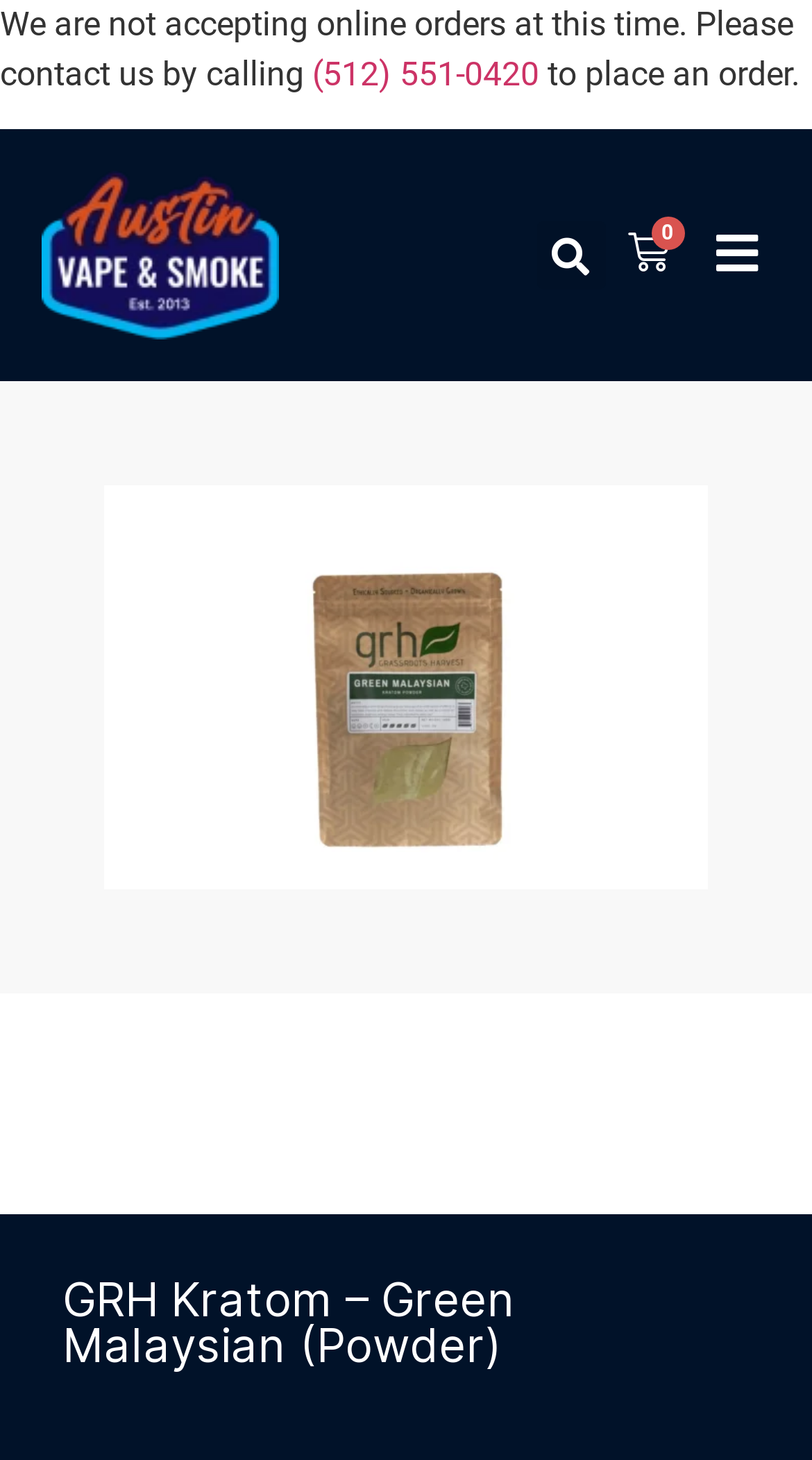Determine the bounding box coordinates of the area to click in order to meet this instruction: "View cart".

[0.771, 0.157, 0.827, 0.189]